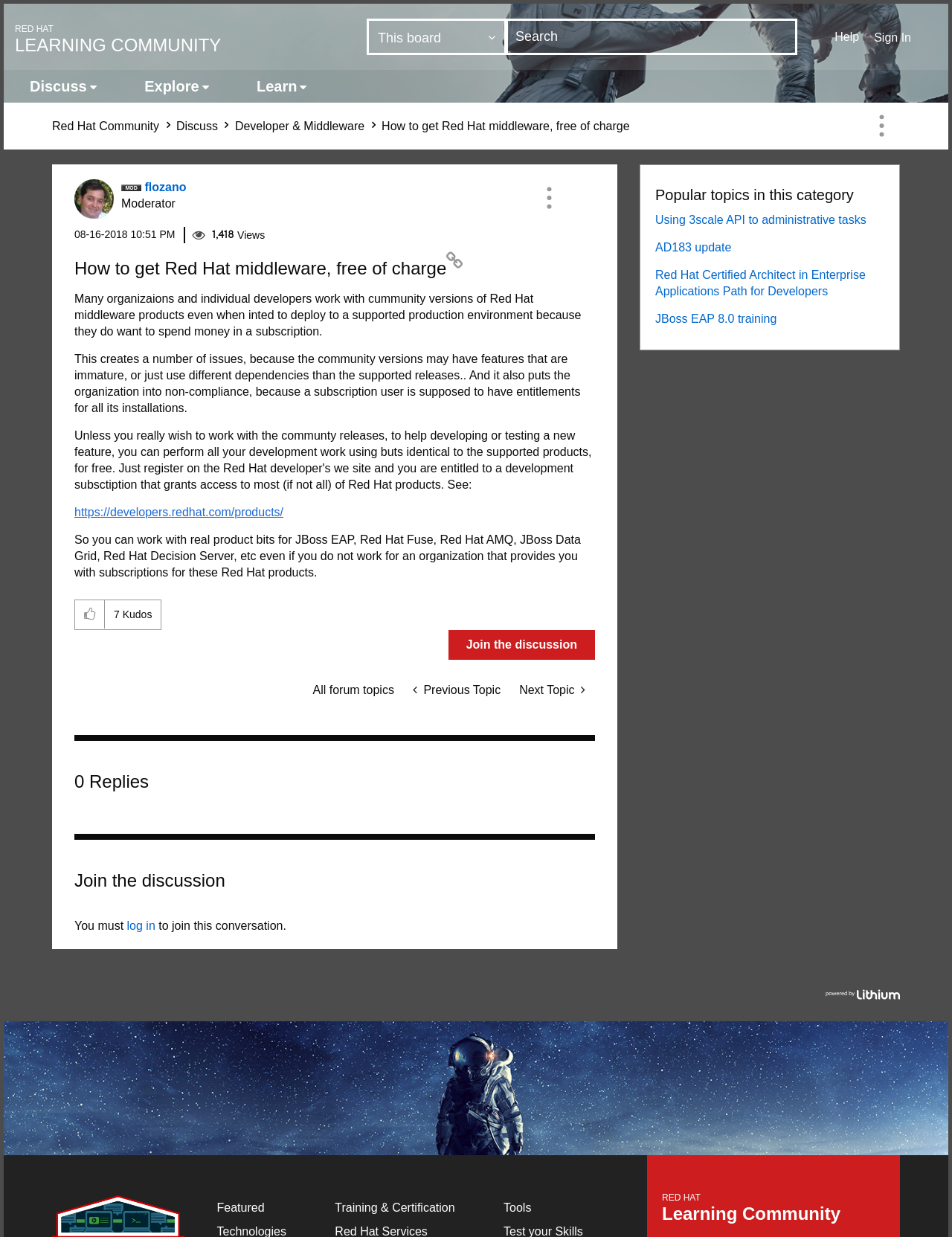What is the topic of the current discussion?
Relying on the image, give a concise answer in one word or a brief phrase.

How to get Red Hat middleware, free of charge